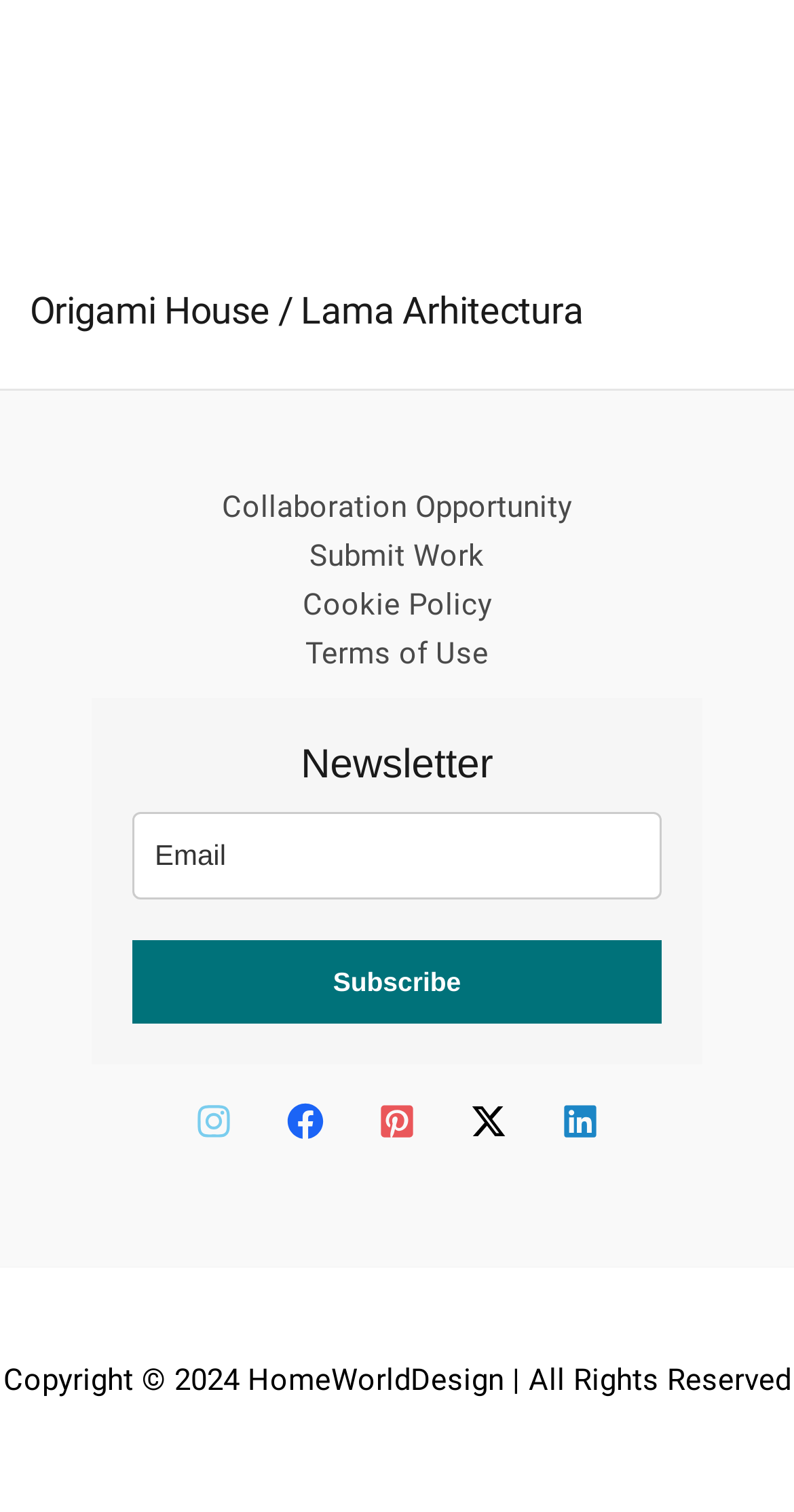What is the navigation section labeled as?
Examine the screenshot and reply with a single word or phrase.

Site Navigation: Menu Footer